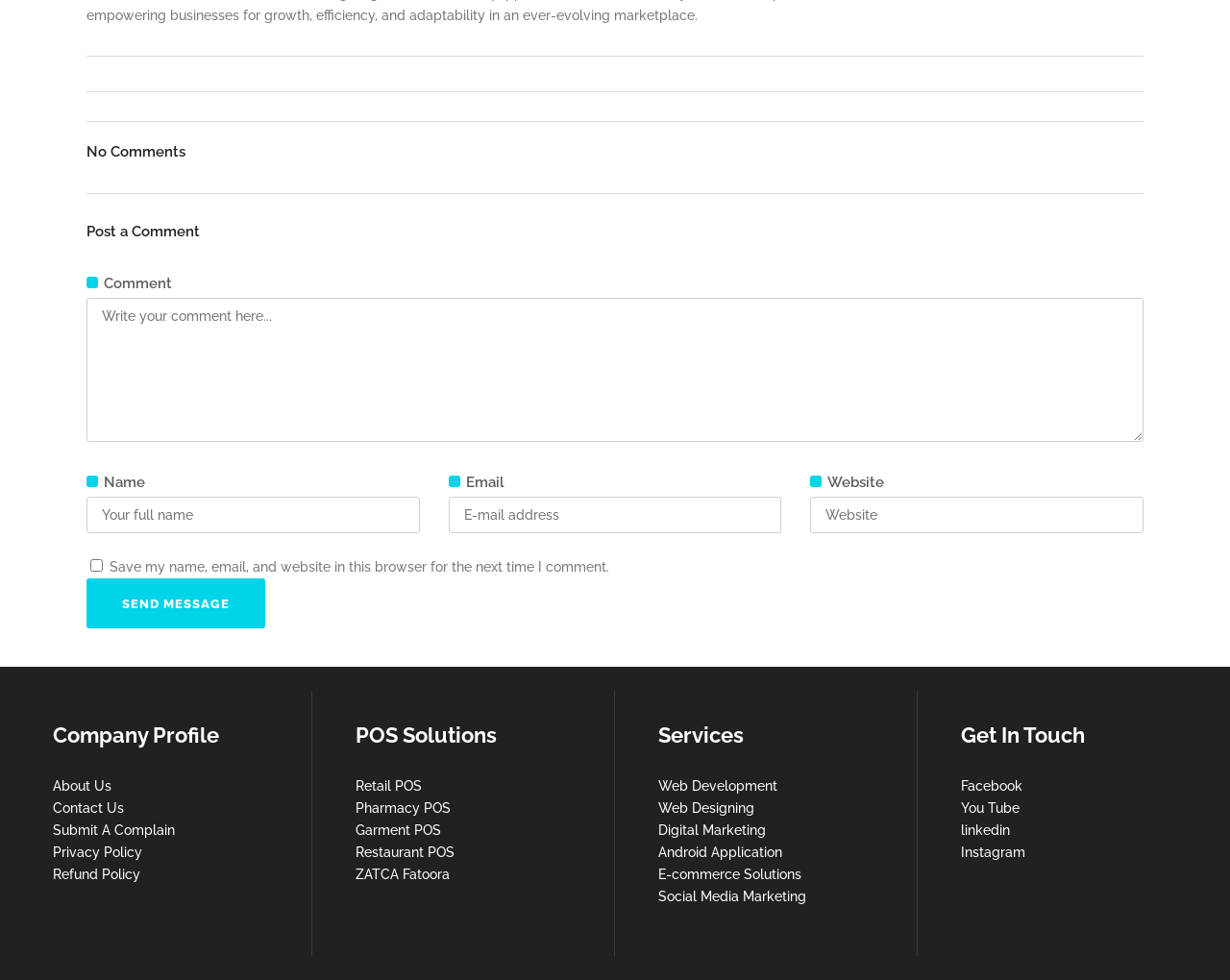What type of links are listed under 'Company Profile'?
Based on the screenshot, answer the question with a single word or phrase.

About Us, Contact Us, etc.